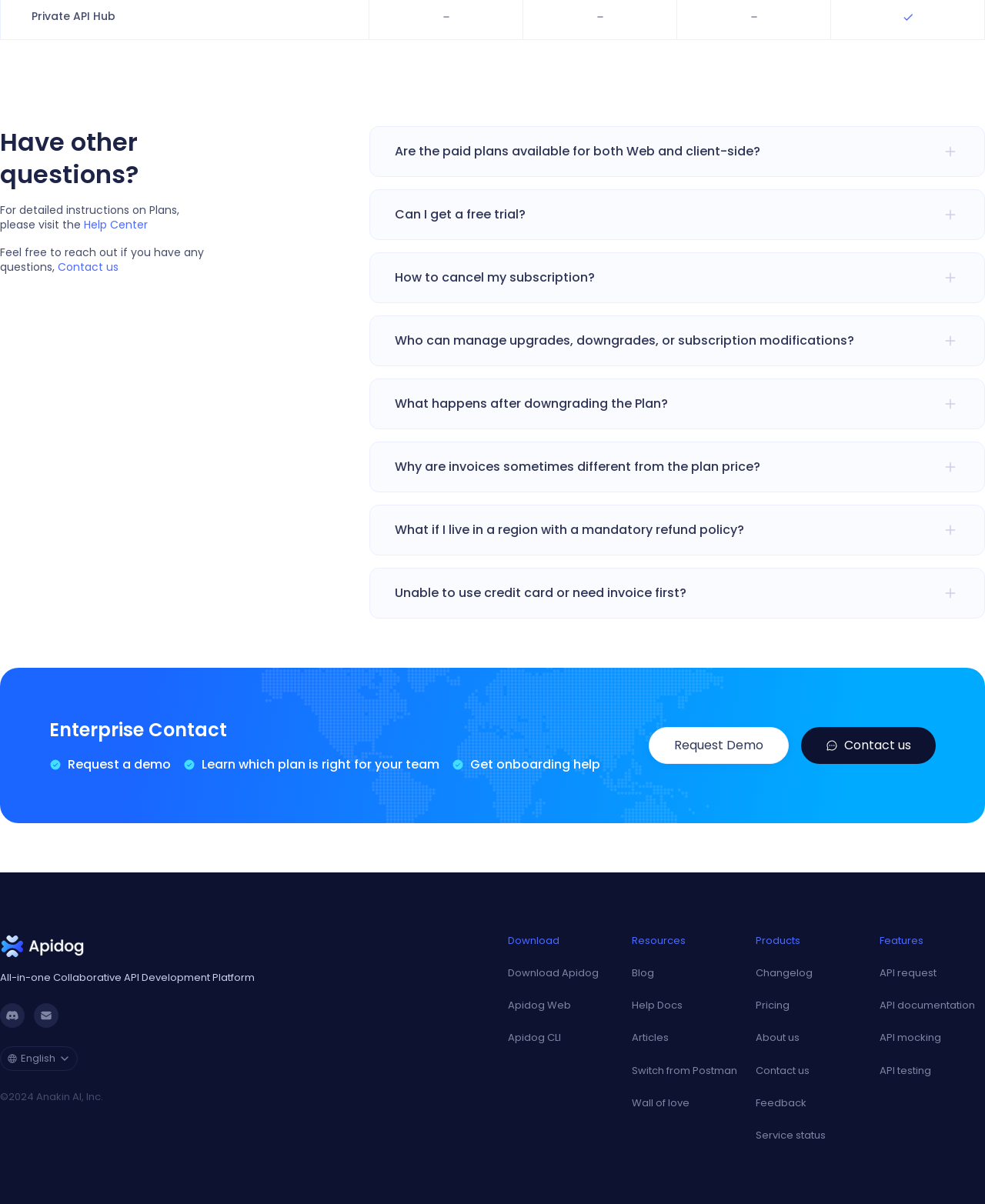Please determine the bounding box coordinates of the clickable area required to carry out the following instruction: "Click the 'Contact us' link". The coordinates must be four float numbers between 0 and 1, represented as [left, top, right, bottom].

[0.813, 0.604, 0.95, 0.635]